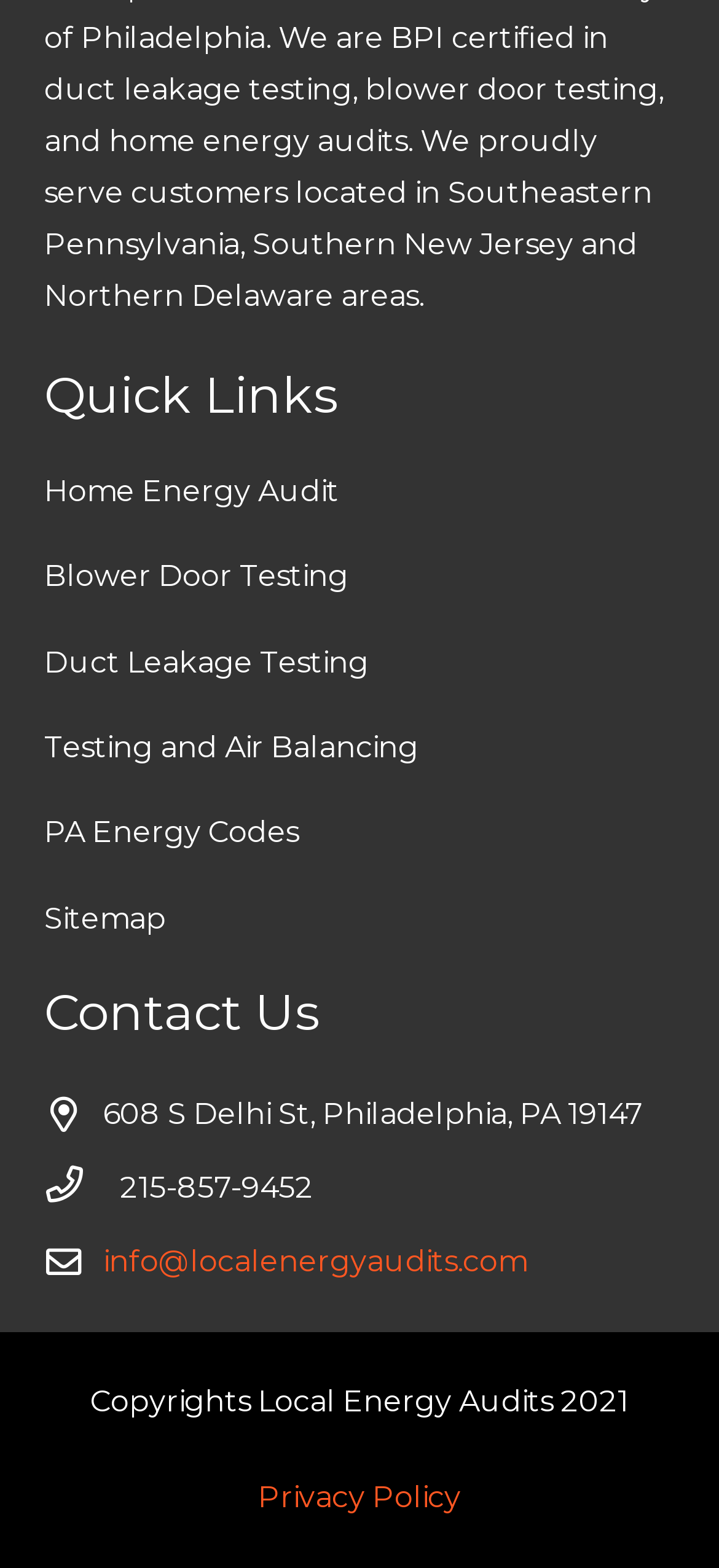Identify the bounding box coordinates of the element that should be clicked to fulfill this task: "visit black lives matter". The coordinates should be provided as four float numbers between 0 and 1, i.e., [left, top, right, bottom].

None